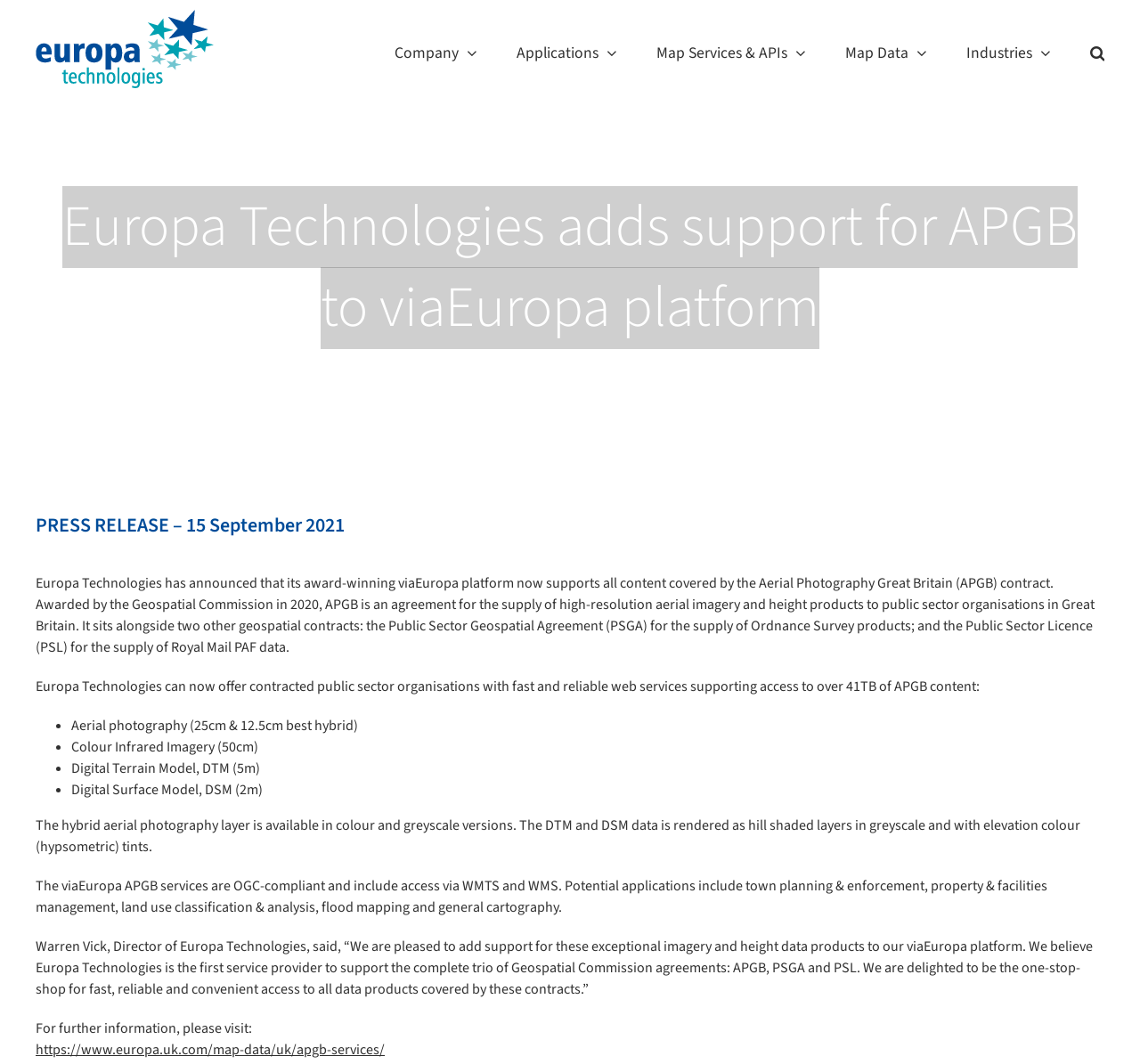Identify the bounding box coordinates for the region to click in order to carry out this instruction: "Go to Company page". Provide the coordinates using four float numbers between 0 and 1, formatted as [left, top, right, bottom].

[0.346, 0.0, 0.418, 0.095]